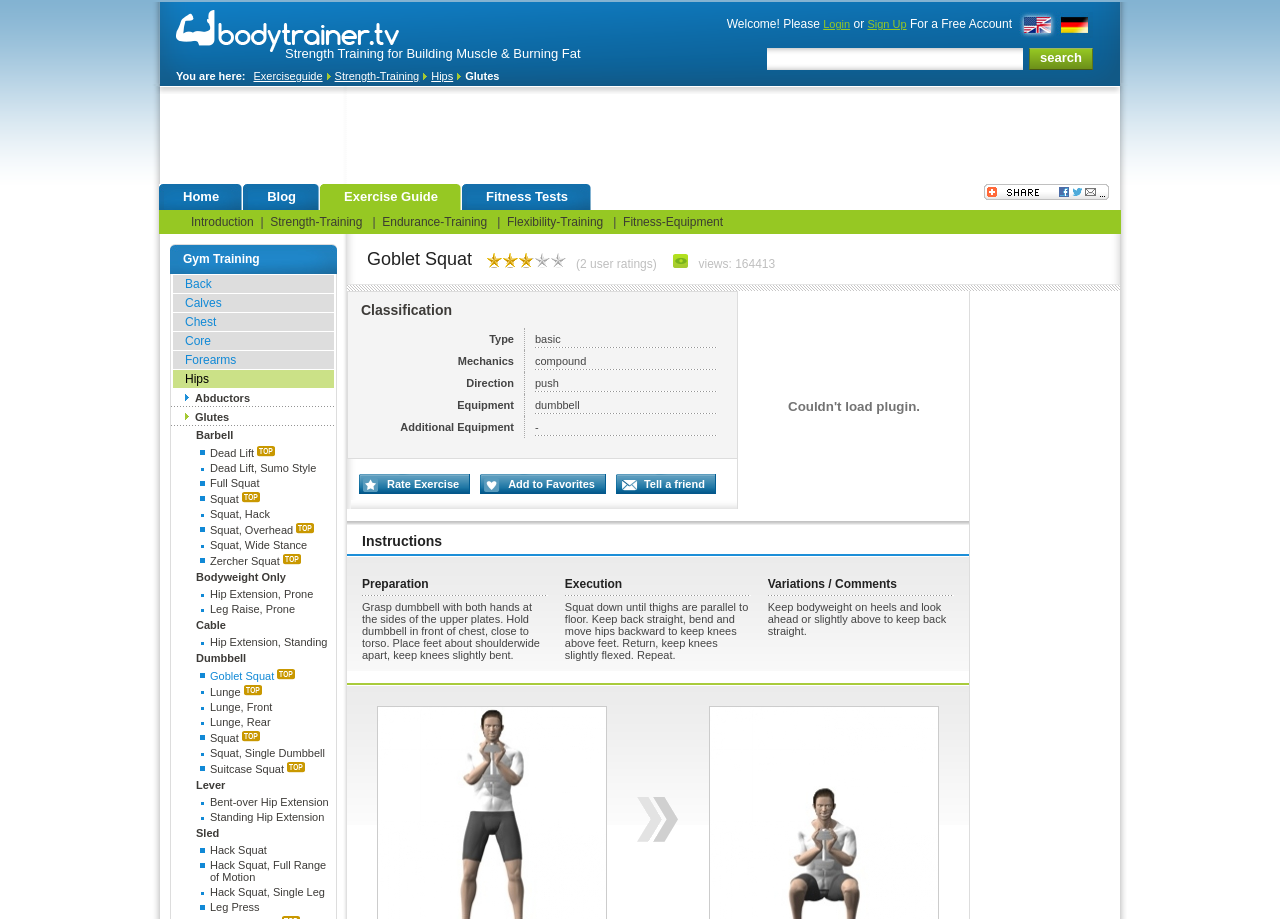Show the bounding box coordinates for the HTML element as described: "Flexibility-Training".

[0.396, 0.234, 0.471, 0.249]